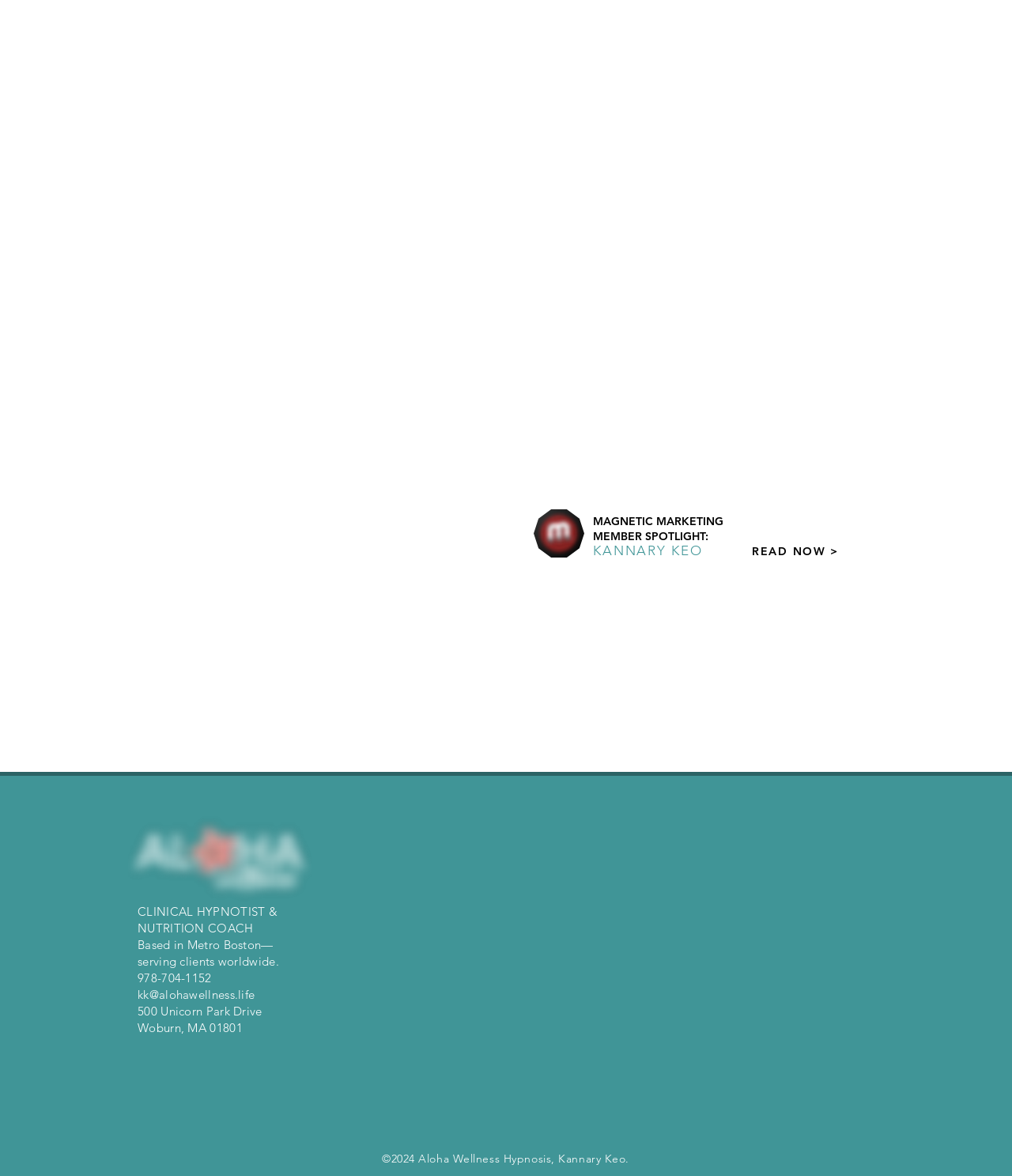What is the topic of the article mentioned in the 'MAGNETIC MARKETING MEMBER SPOTLIGHT' section? Analyze the screenshot and reply with just one word or a short phrase.

Kannary Keo